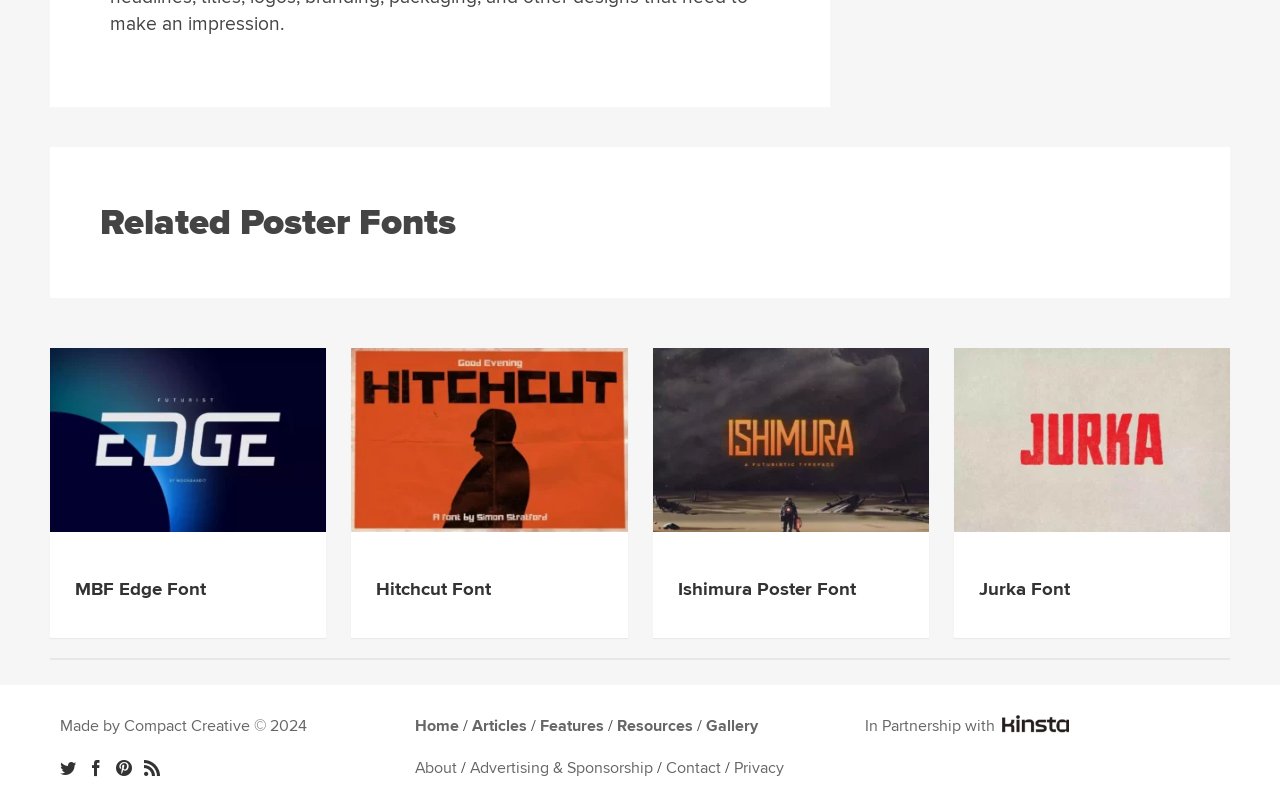What is the purpose of the links at the bottom of the webpage?
Give a single word or phrase as your answer by examining the image.

Navigation